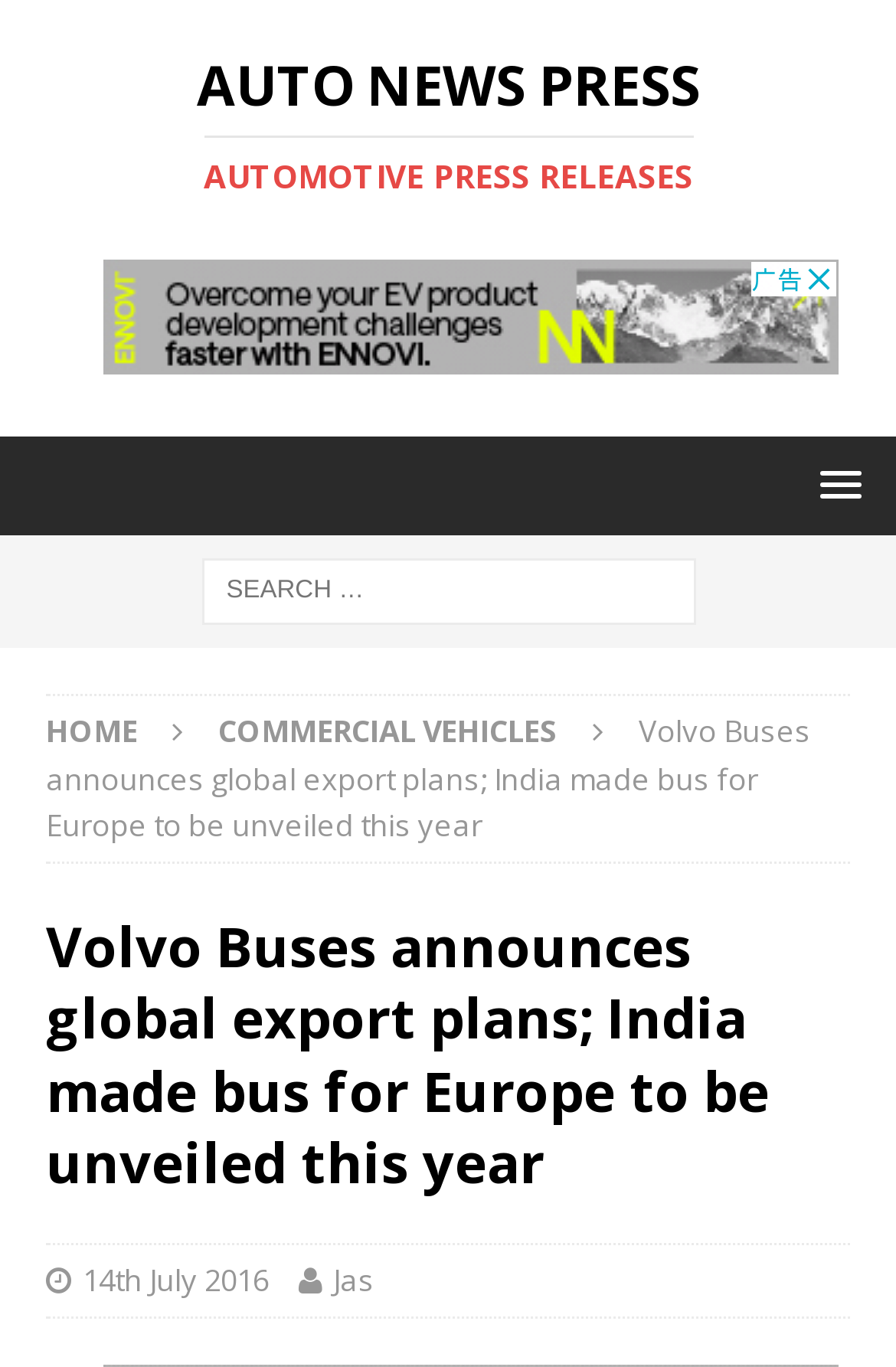Identify the bounding box coordinates for the element you need to click to achieve the following task: "Click on 'AUTO NEWS PRESS AUTOMOTIVE PRESS RELEASES'". Provide the bounding box coordinates as four float numbers between 0 and 1, in the form [left, top, right, bottom].

[0.051, 0.042, 0.949, 0.145]